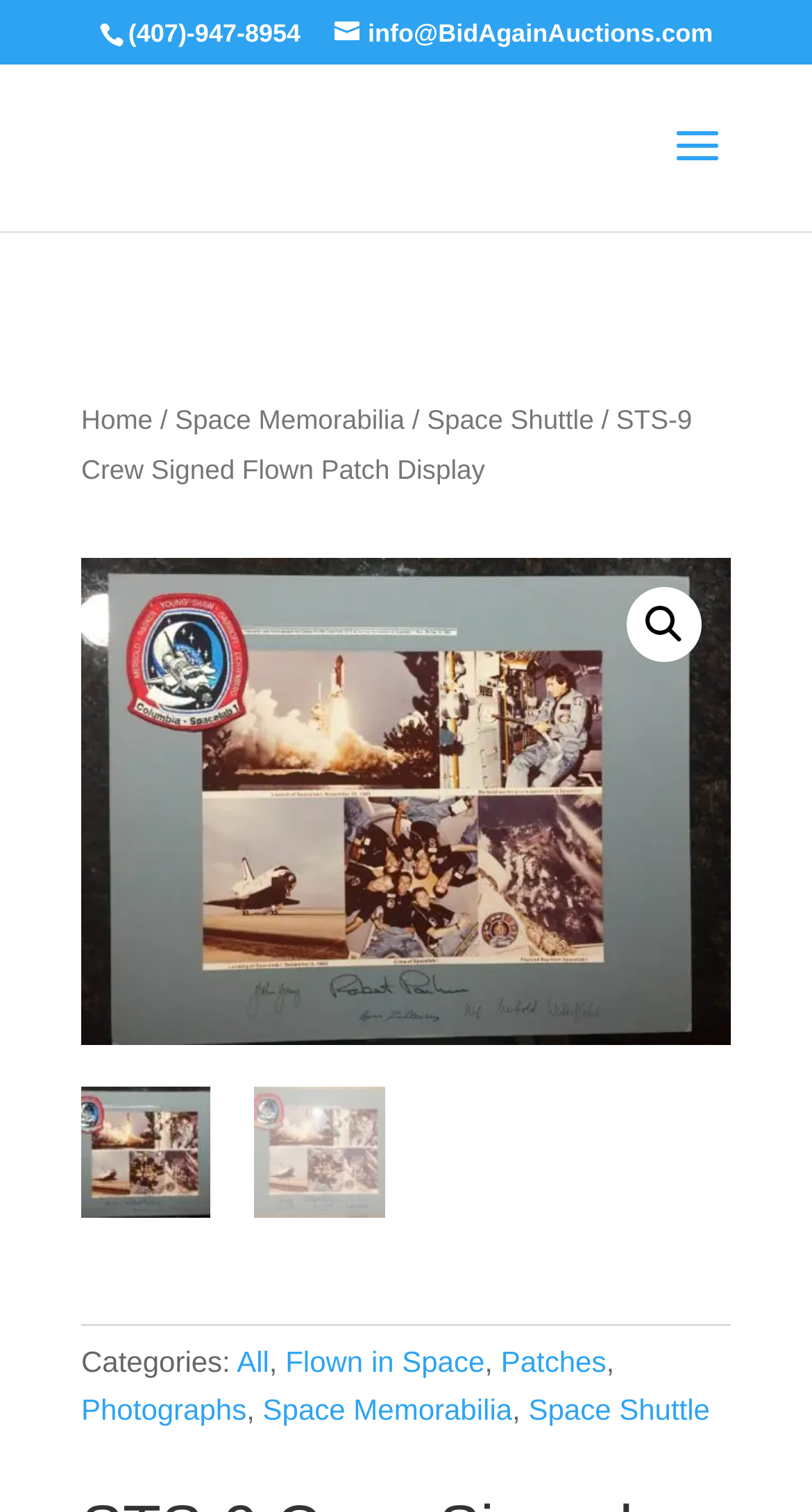How many categories are listed?
Look at the image and provide a detailed response to the question.

I counted the number of link elements under the StaticText element with the text 'Categories:' at coordinates [0.1, 0.889, 0.292, 0.911]. There are 5 link elements, corresponding to the categories 'All', 'Flown in Space', 'Patches', 'Photographs', and 'Space Memorabilia'.